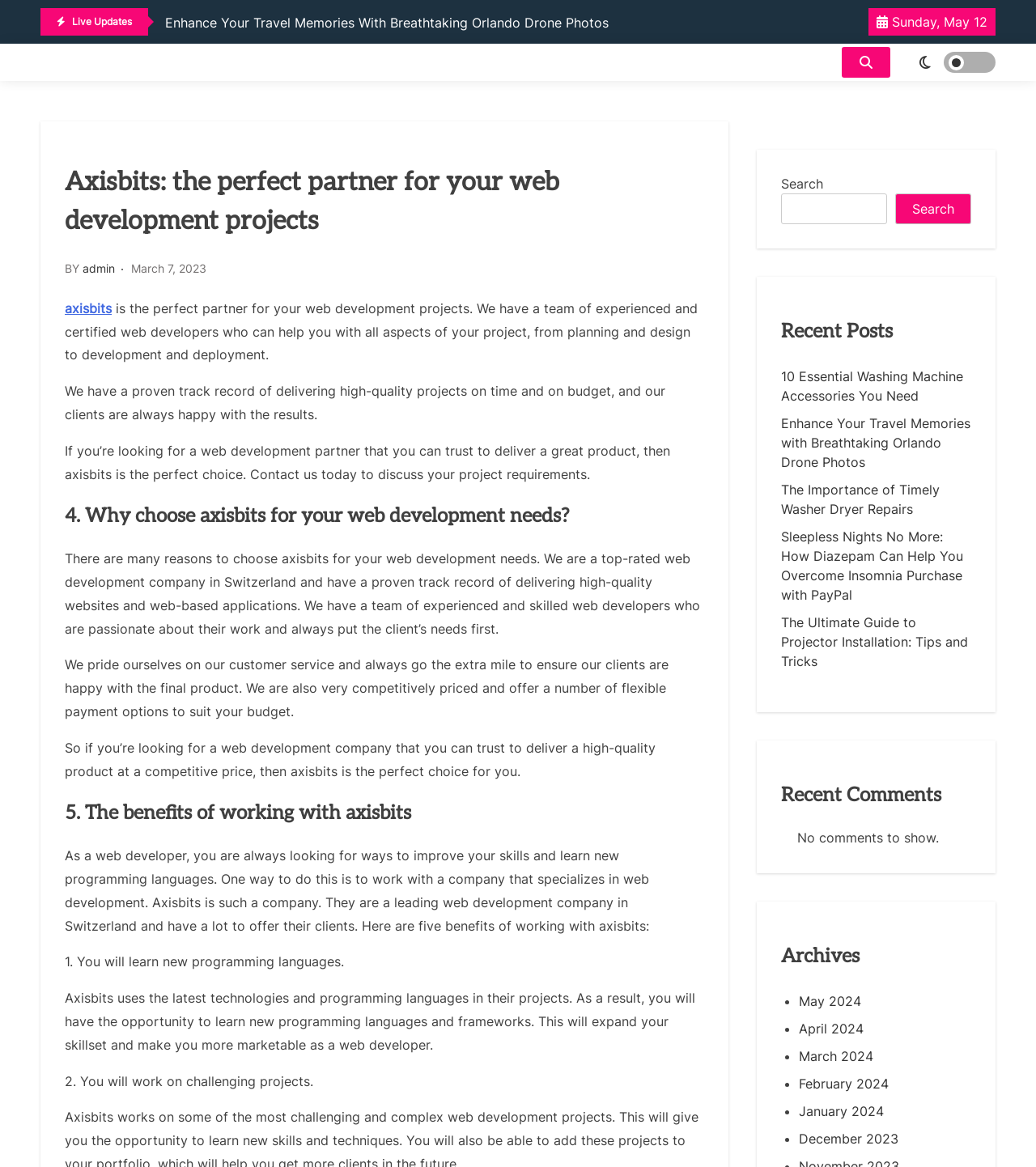Please respond to the question using a single word or phrase:
What is the search button labeled as?

Search